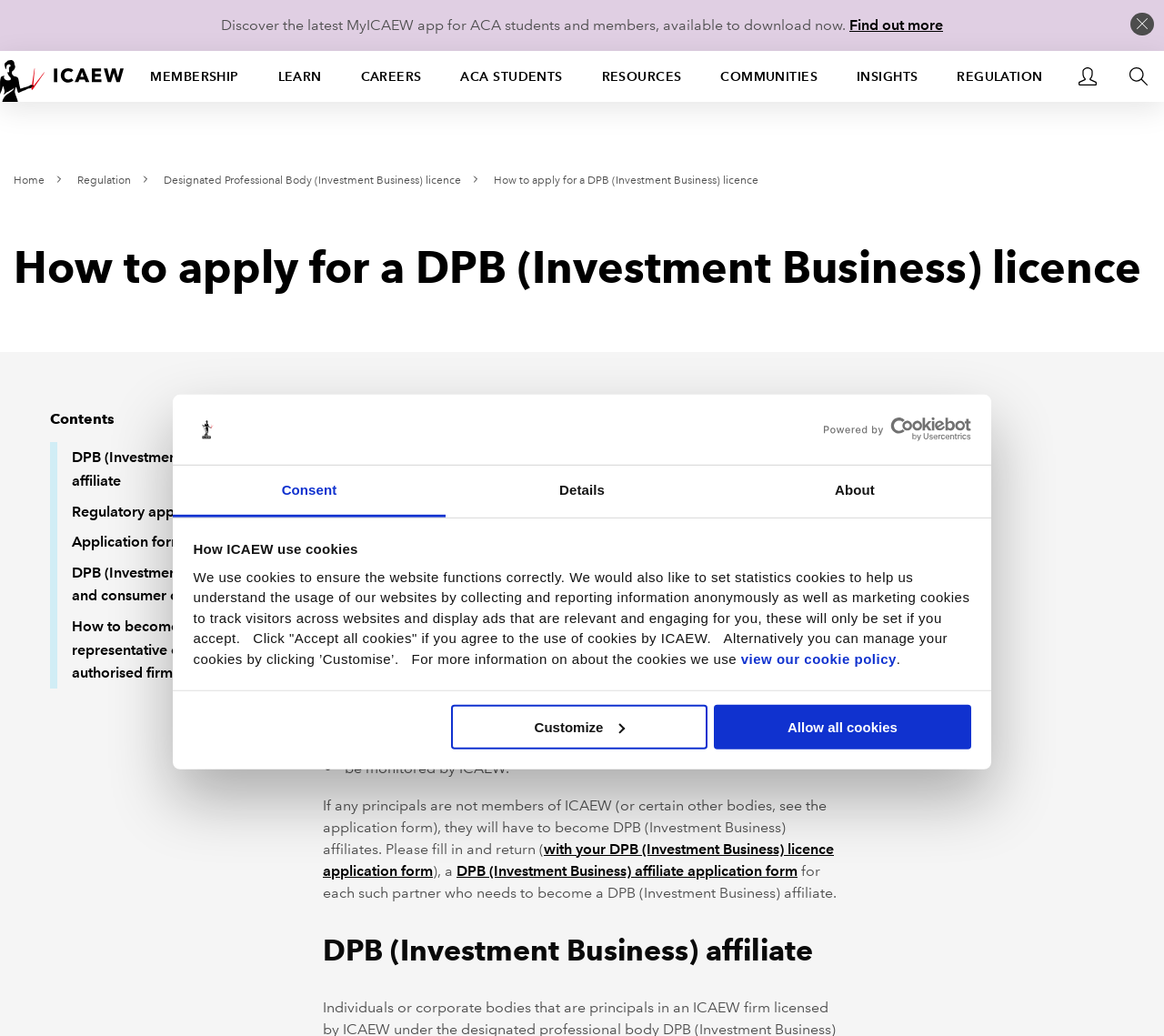What is the bounding box coordinate of the 'Customize' button?
Using the image, provide a concise answer in one word or a short phrase.

[0.387, 0.68, 0.608, 0.723]